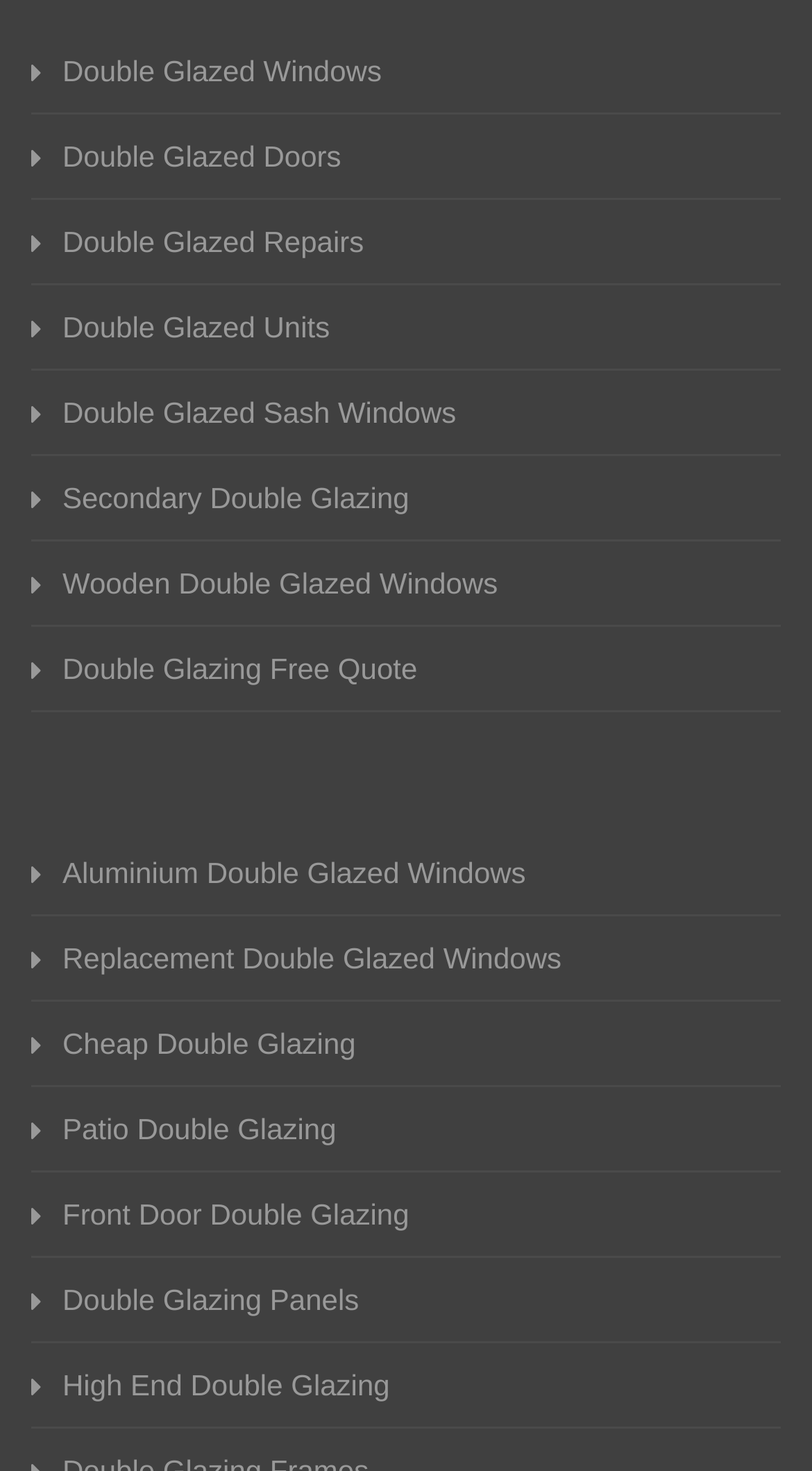Determine the bounding box coordinates for the area that needs to be clicked to fulfill this task: "Click on Double Glazed Windows". The coordinates must be given as four float numbers between 0 and 1, i.e., [left, top, right, bottom].

[0.038, 0.033, 0.962, 0.062]